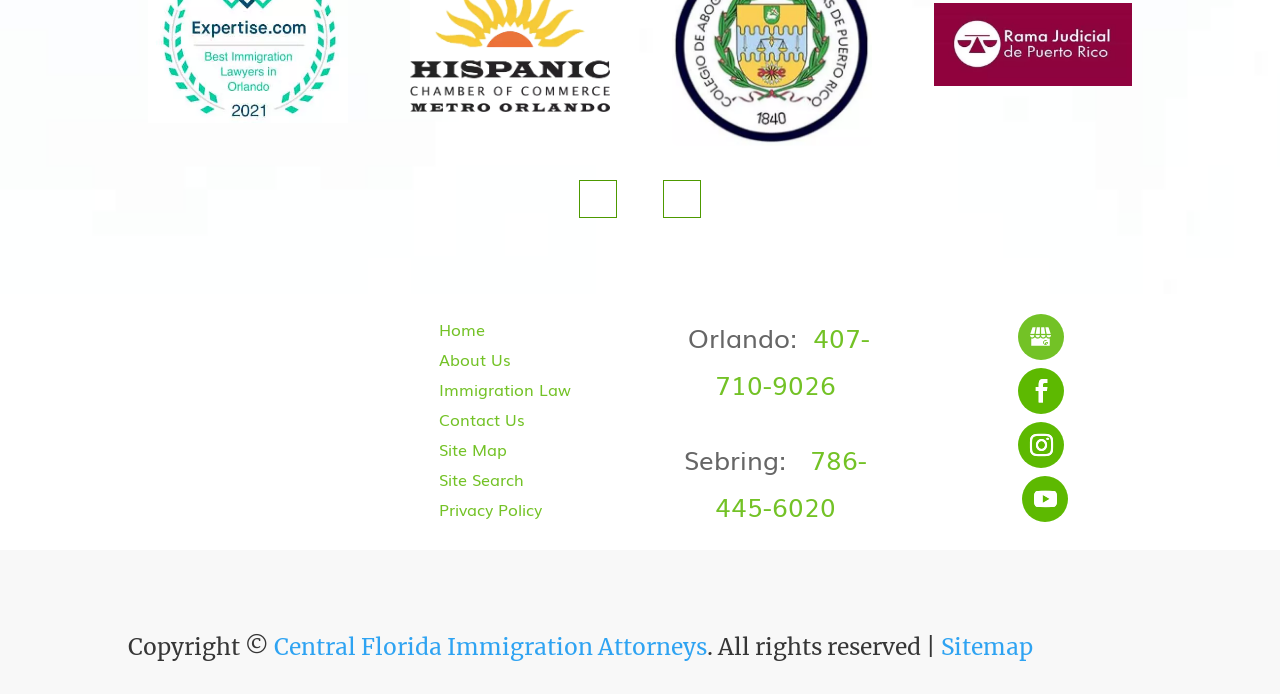Can you show the bounding box coordinates of the region to click on to complete the task described in the instruction: "Click the previous arrow button"?

[0.452, 0.259, 0.482, 0.313]